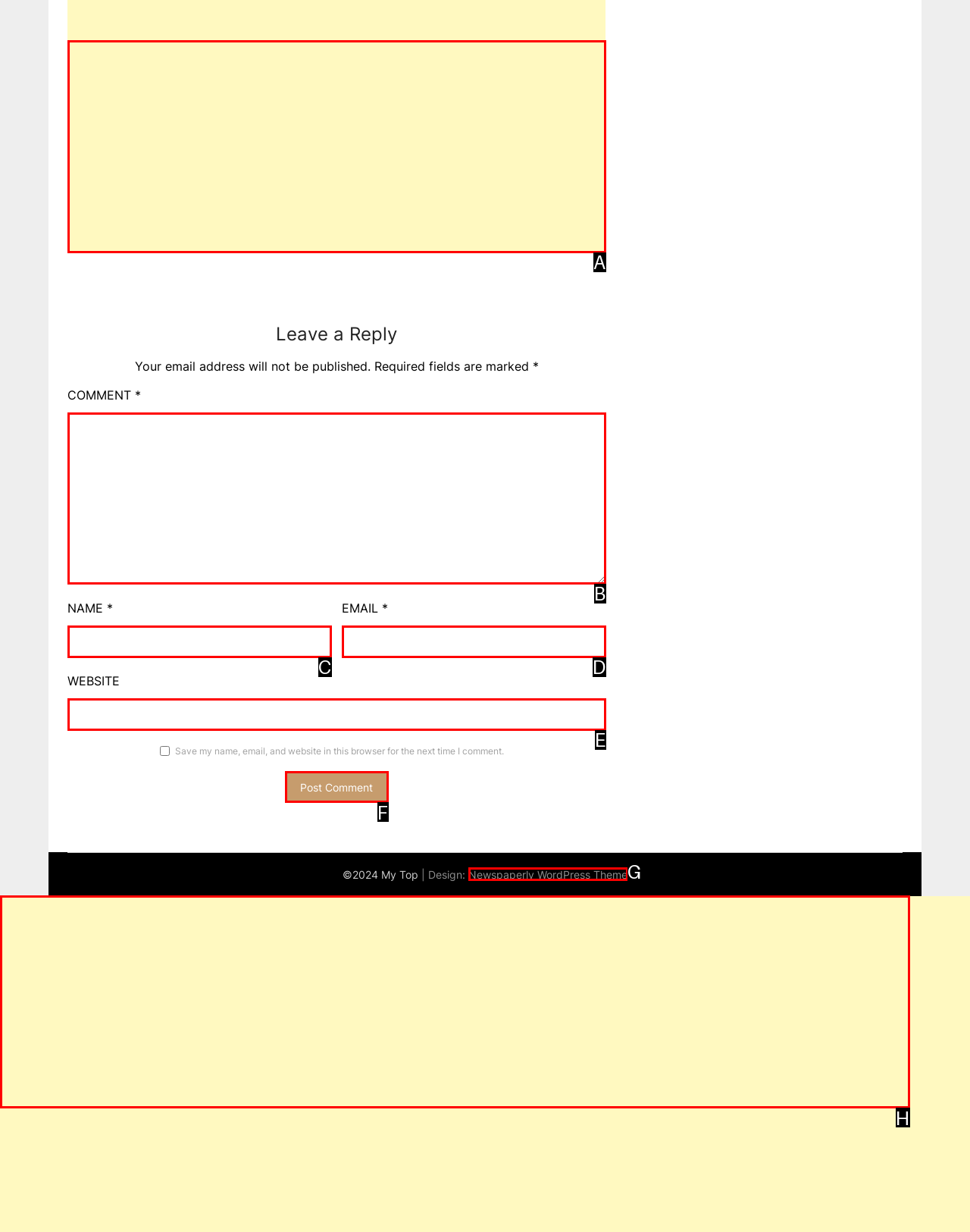Which HTML element matches the description: name="submit" value="Post Comment"?
Reply with the letter of the correct choice.

F